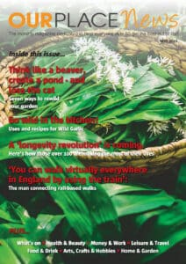What is the focus of the 'Health & Beauty' section?
Look at the screenshot and respond with a single word or phrase.

Health and wellness